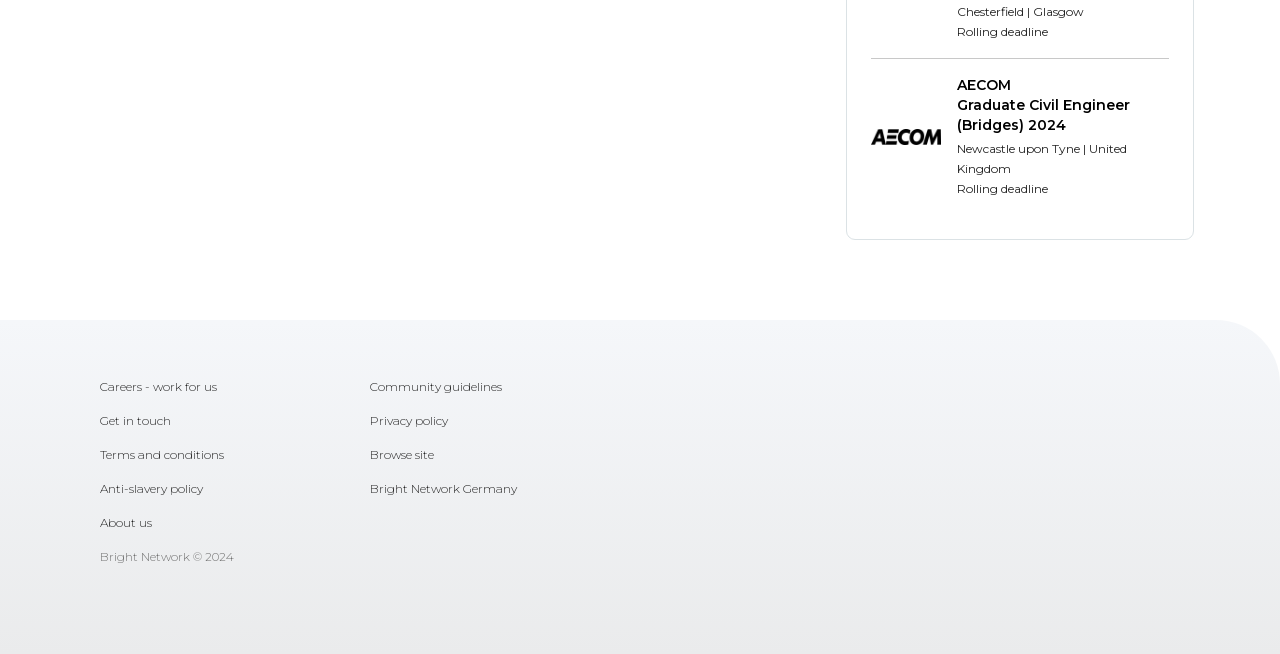Use a single word or phrase to answer the question: 
What is the company mentioned in the job description?

AECOM